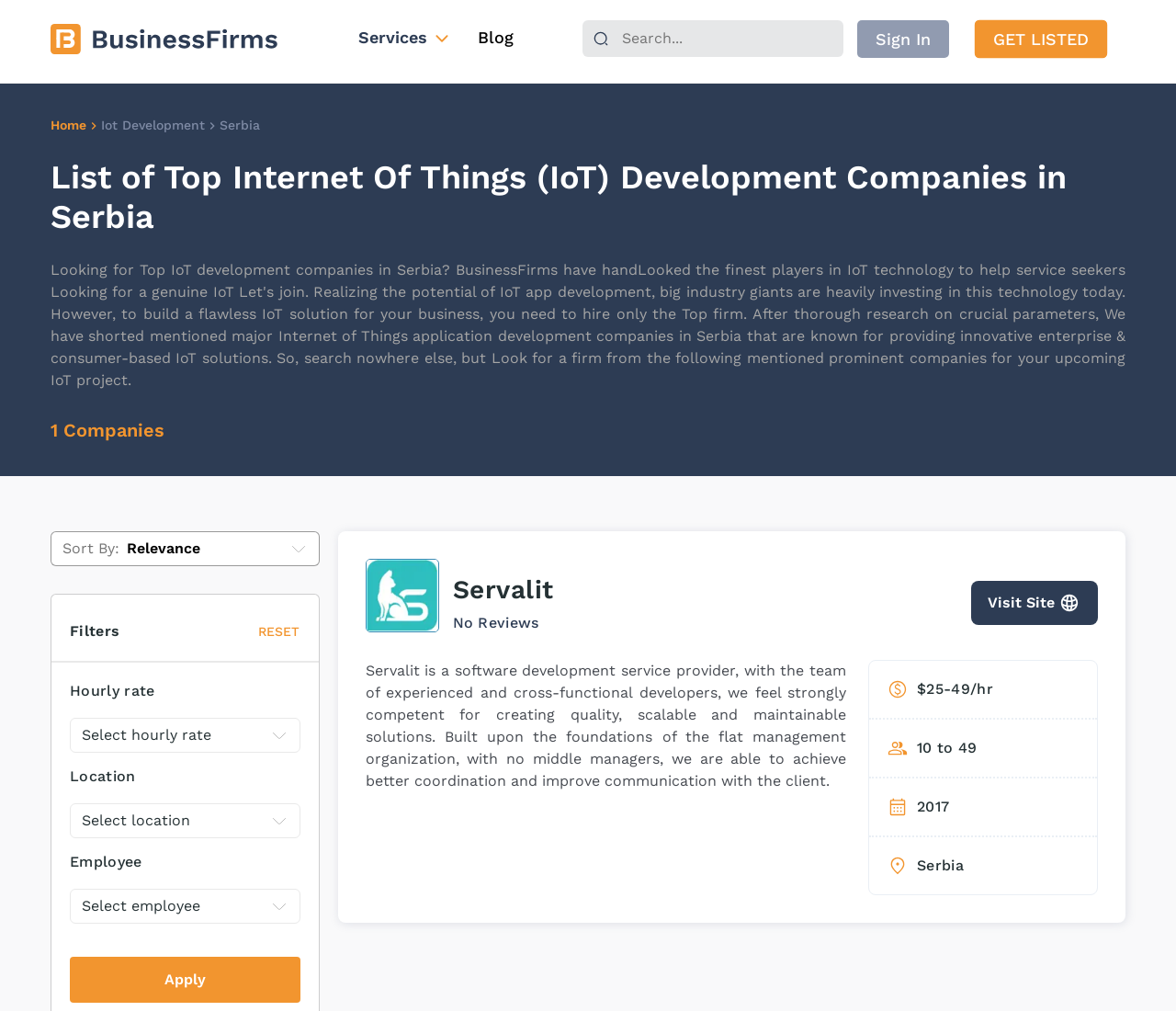How many employees does Servalit have?
We need a detailed and meticulous answer to the question.

The number of employees of Servalit can be found by looking at the image 'user' and the static text '10 to 49' next to it, which indicates the number of employees of the company.